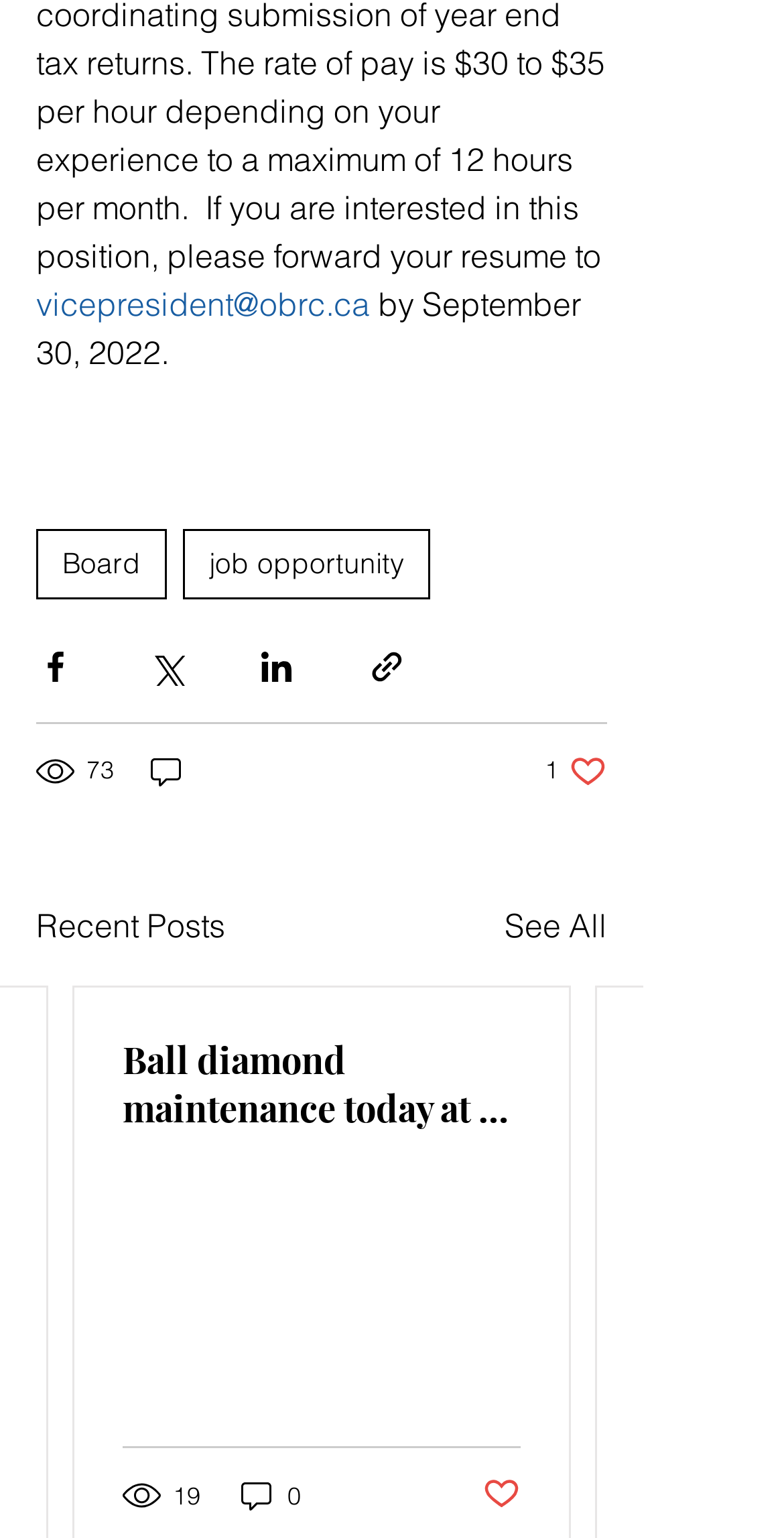Please mark the clickable region by giving the bounding box coordinates needed to complete this instruction: "Share via Facebook".

[0.046, 0.421, 0.095, 0.445]